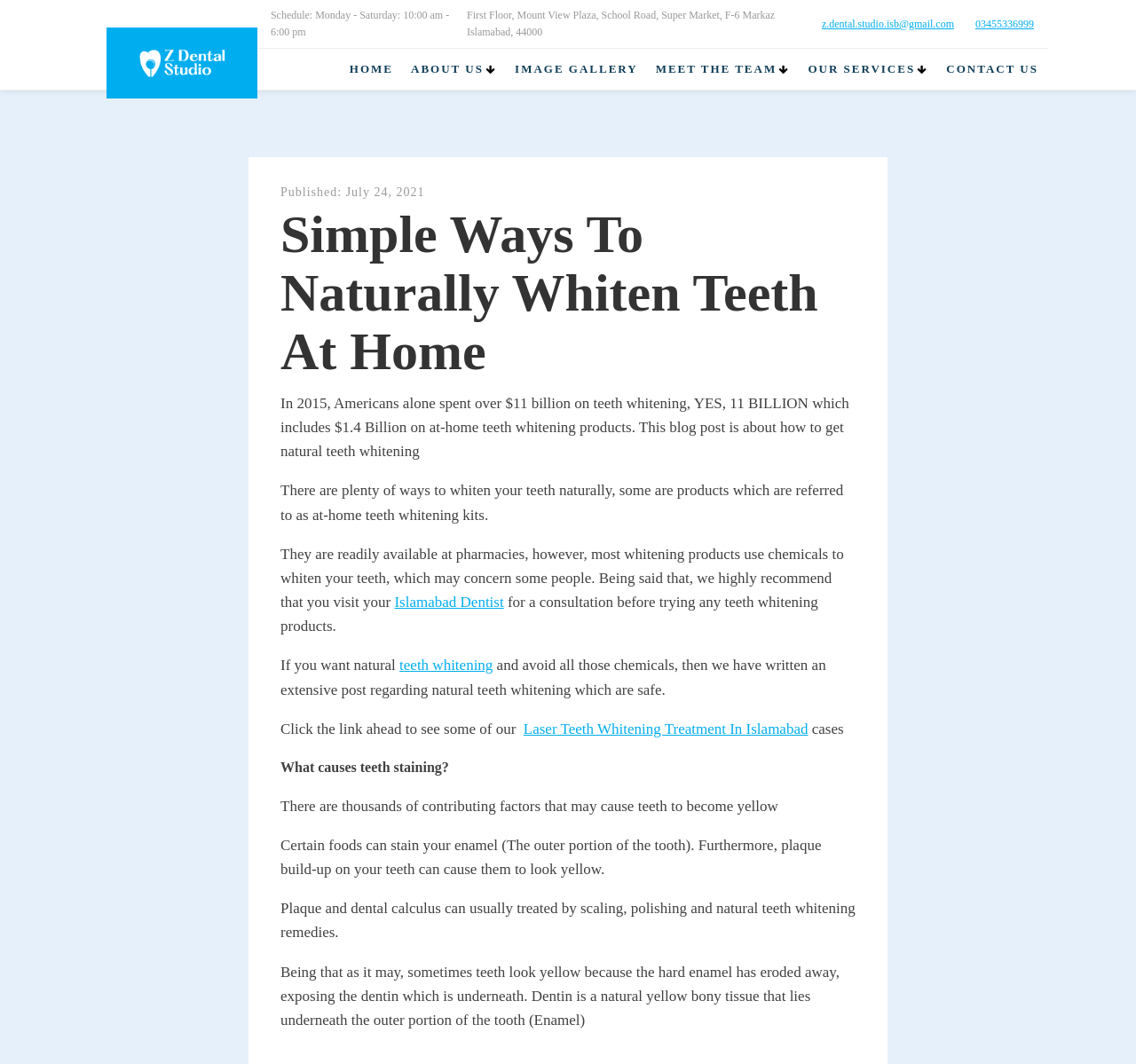Answer the question with a brief word or phrase:
What is the name of one of the dentists?

Dr. Ameerzeb Pirzada